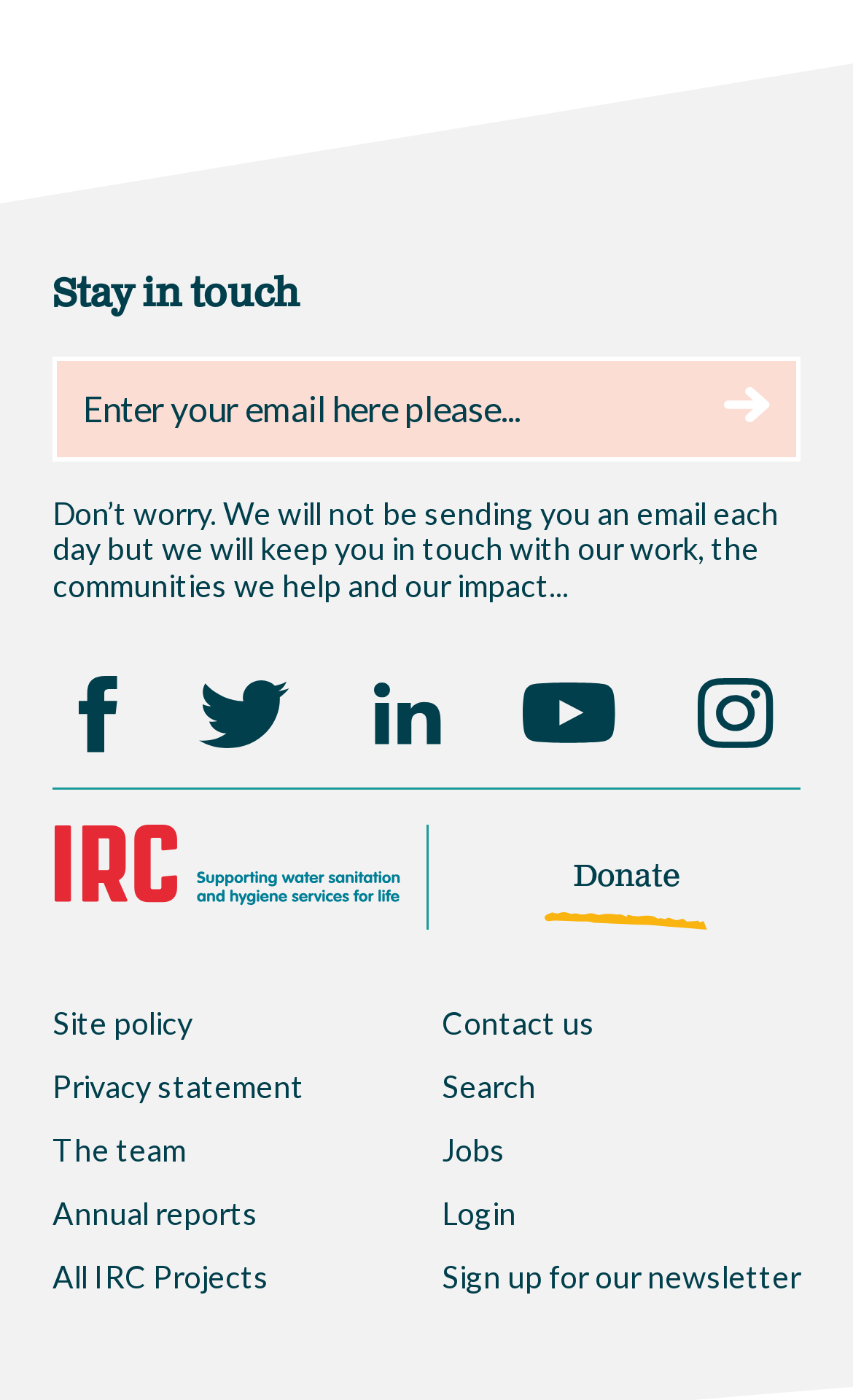Could you highlight the region that needs to be clicked to execute the instruction: "Check warrants in Halifax"?

None